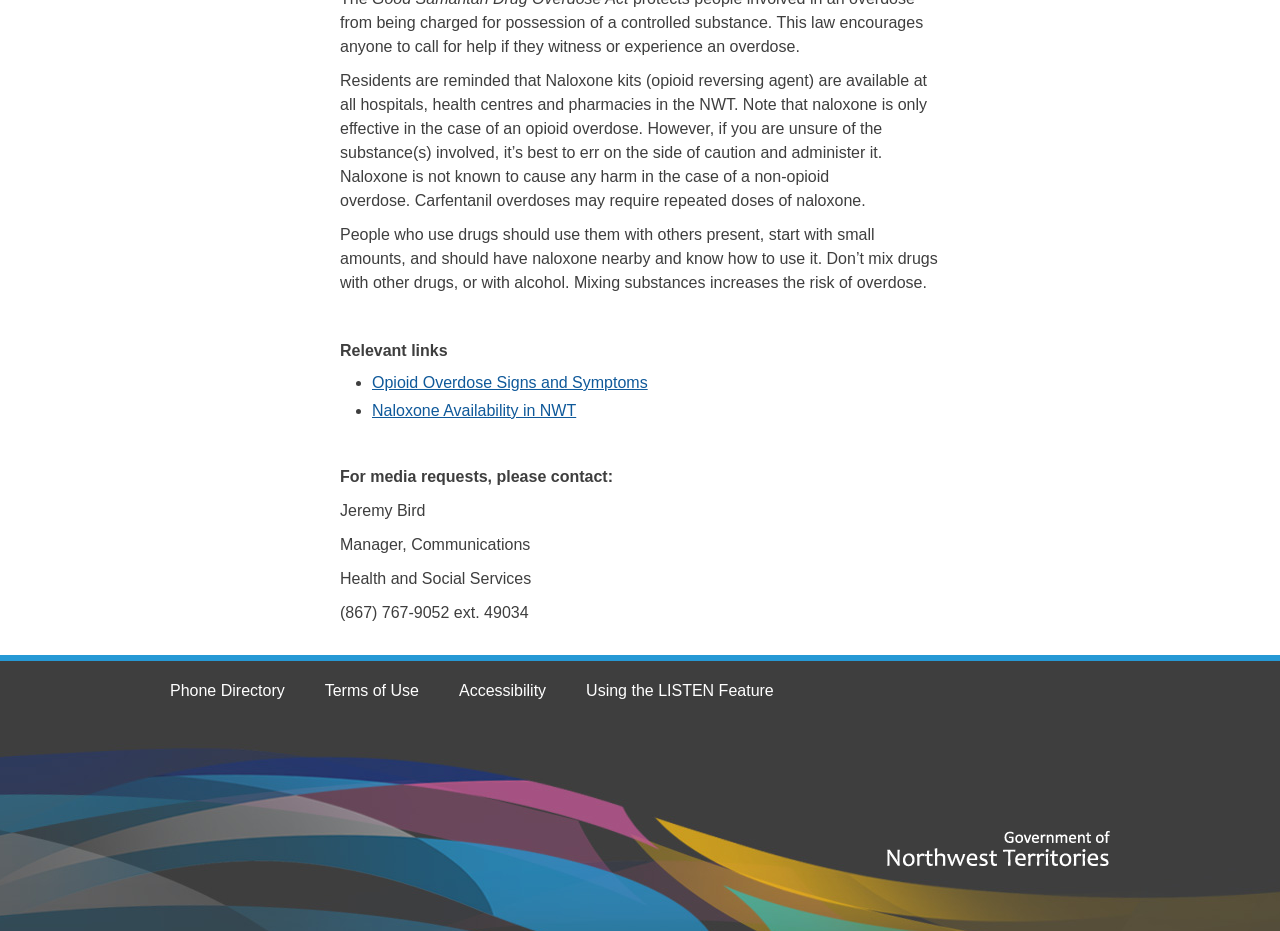What is the phone number for Jeremy Bird?
Please give a detailed and thorough answer to the question, covering all relevant points.

The phone number for Jeremy Bird, the Manager of Communications at Health and Social Services, is (867) 767-9052 ext. 49034, which is provided at the bottom of the webpage.